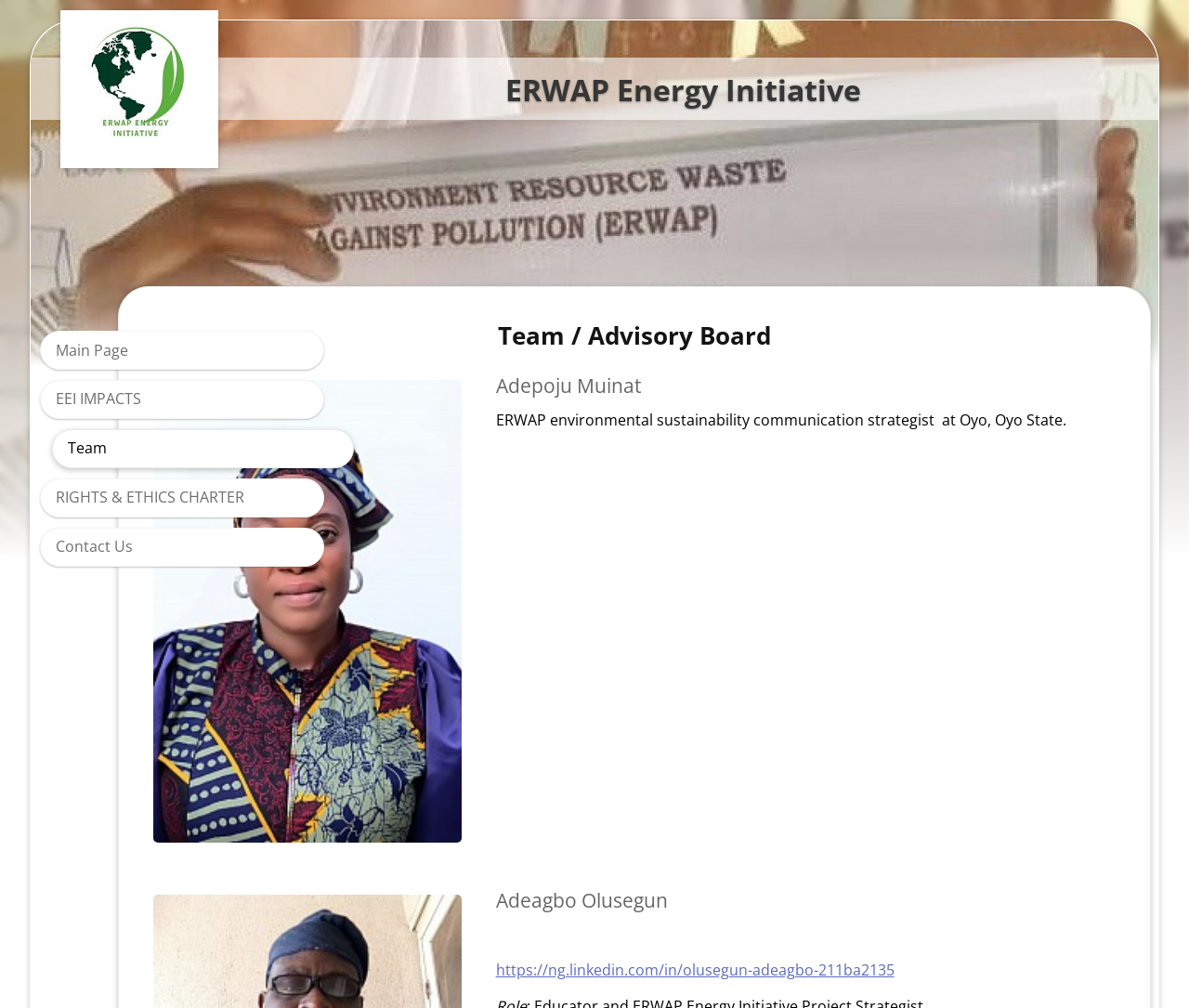Analyze the image and give a detailed response to the question:
What is the name of the energy initiative?

The name of the energy initiative can be found in the link and image elements at the top of the webpage, which both have the text 'ERWAP Energy Initiative'.